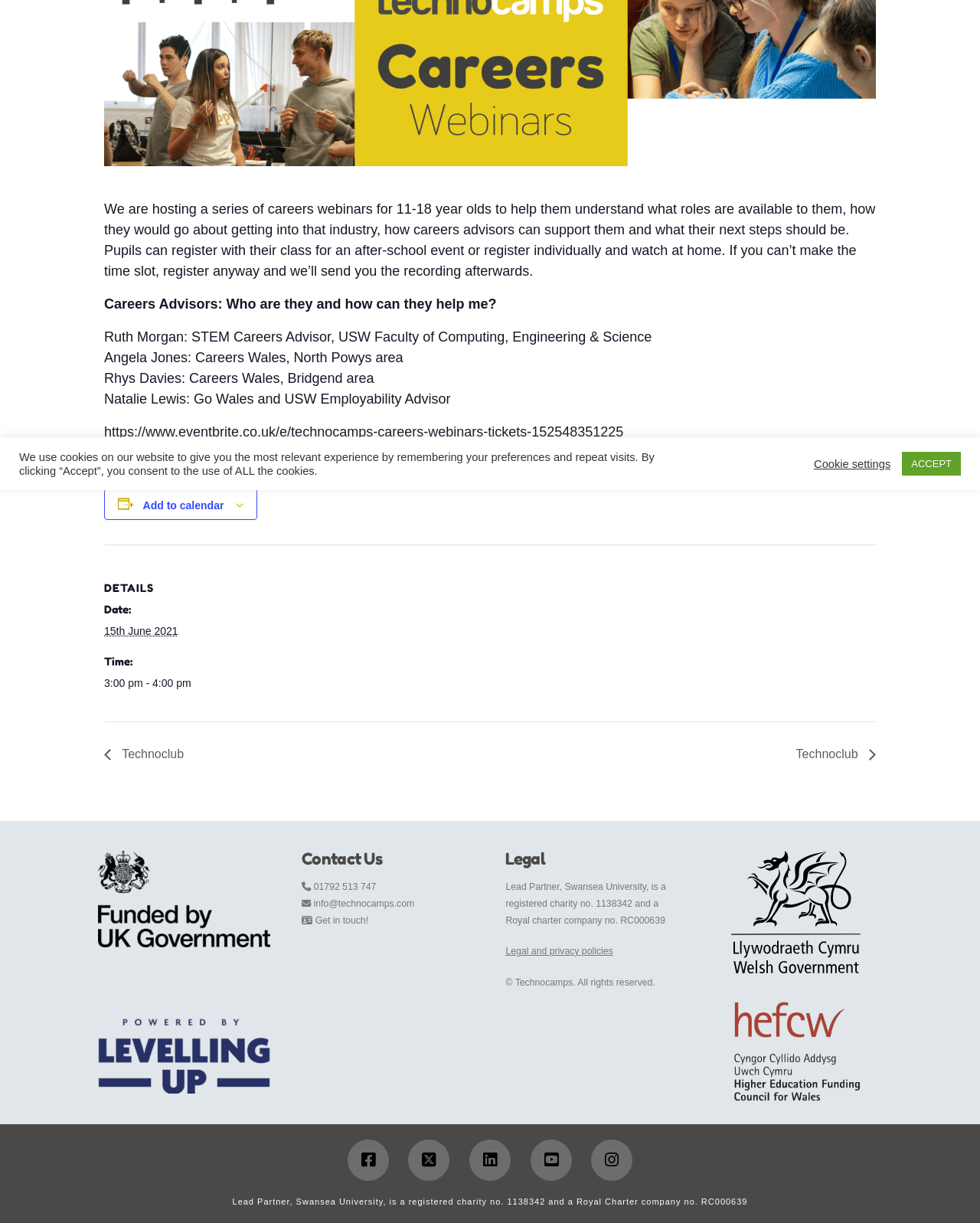Given the description "ACCEPT", provide the bounding box coordinates of the corresponding UI element.

[0.921, 0.369, 0.98, 0.389]